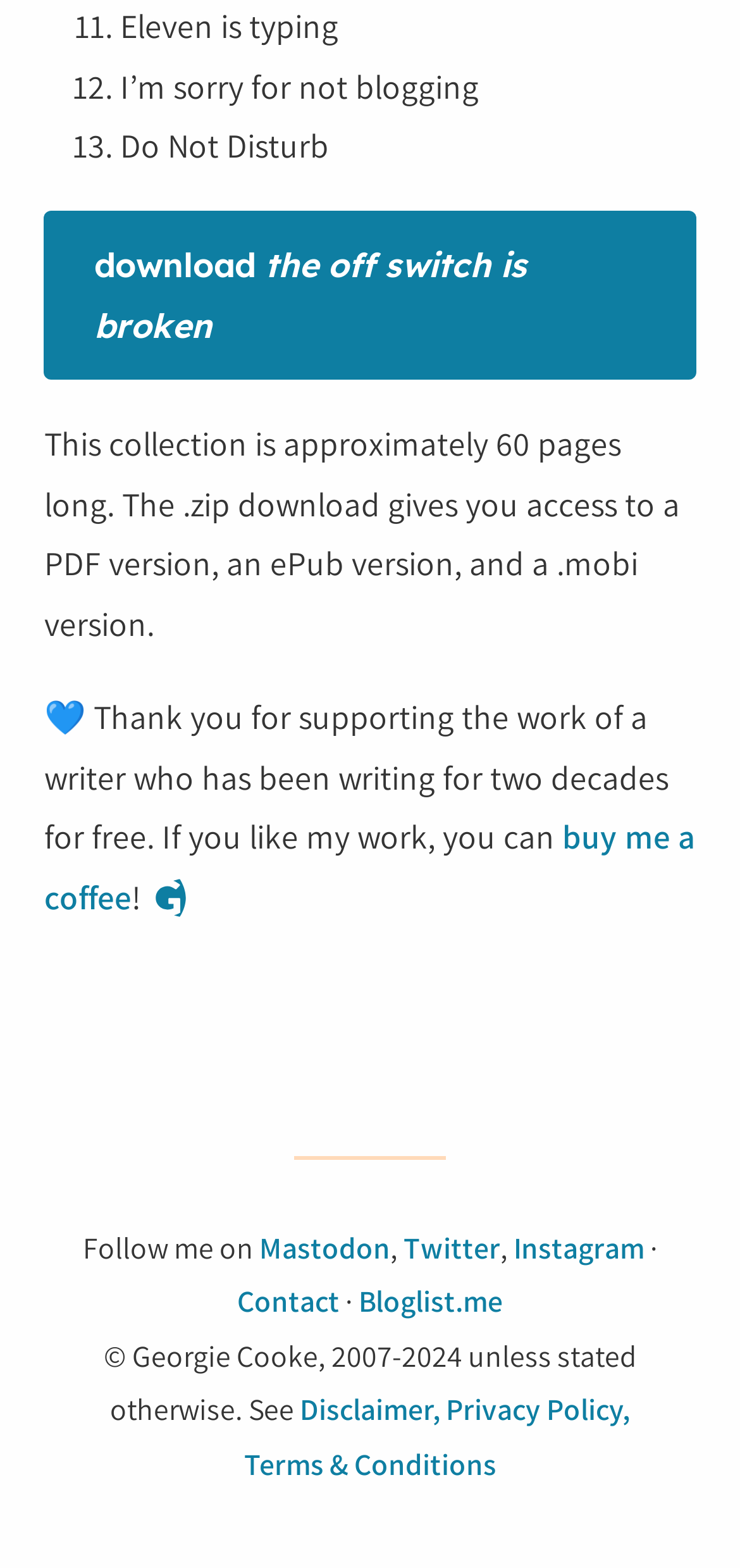Can you specify the bounding box coordinates of the area that needs to be clicked to fulfill the following instruction: "buy me a coffee"?

[0.06, 0.52, 0.939, 0.586]